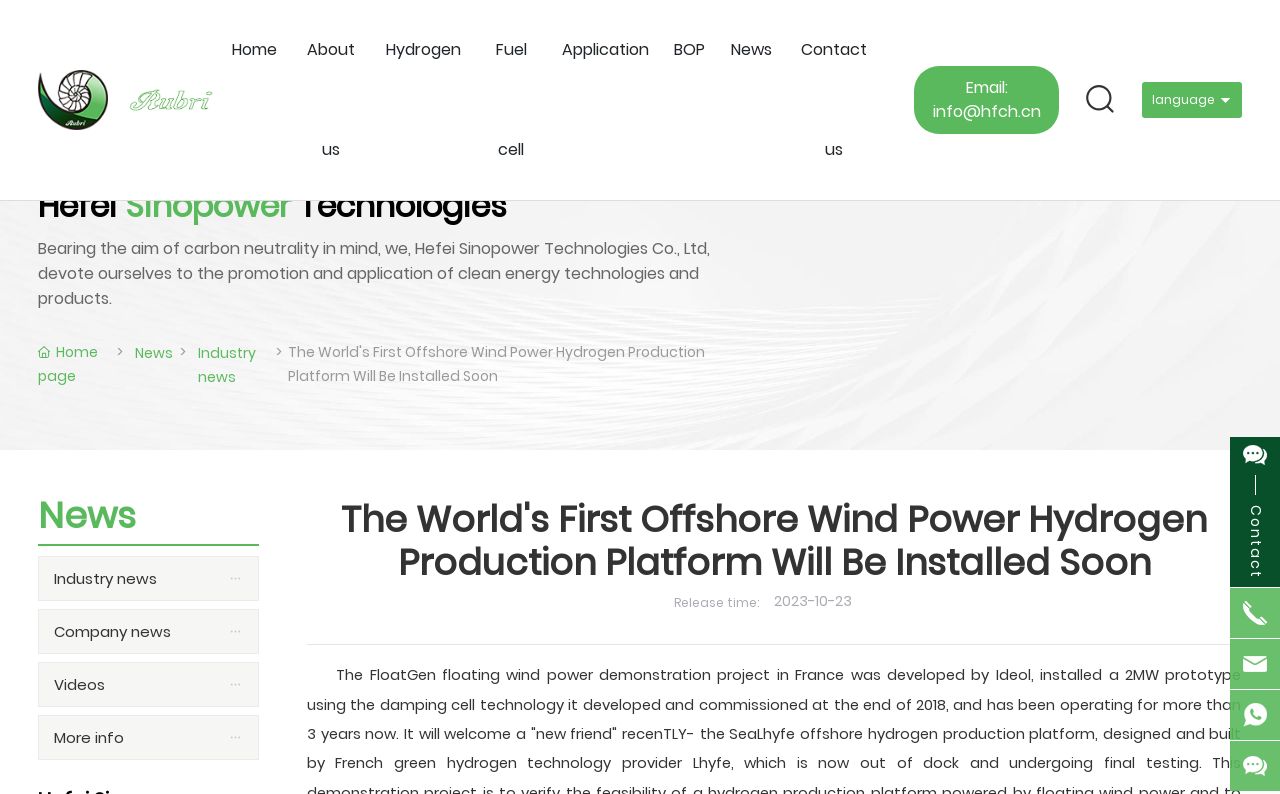Identify the bounding box coordinates for the element you need to click to achieve the following task: "Click on the Home link". Provide the bounding box coordinates as four float numbers between 0 and 1, in the form [left, top, right, bottom].

[0.171, 0.0, 0.226, 0.126]